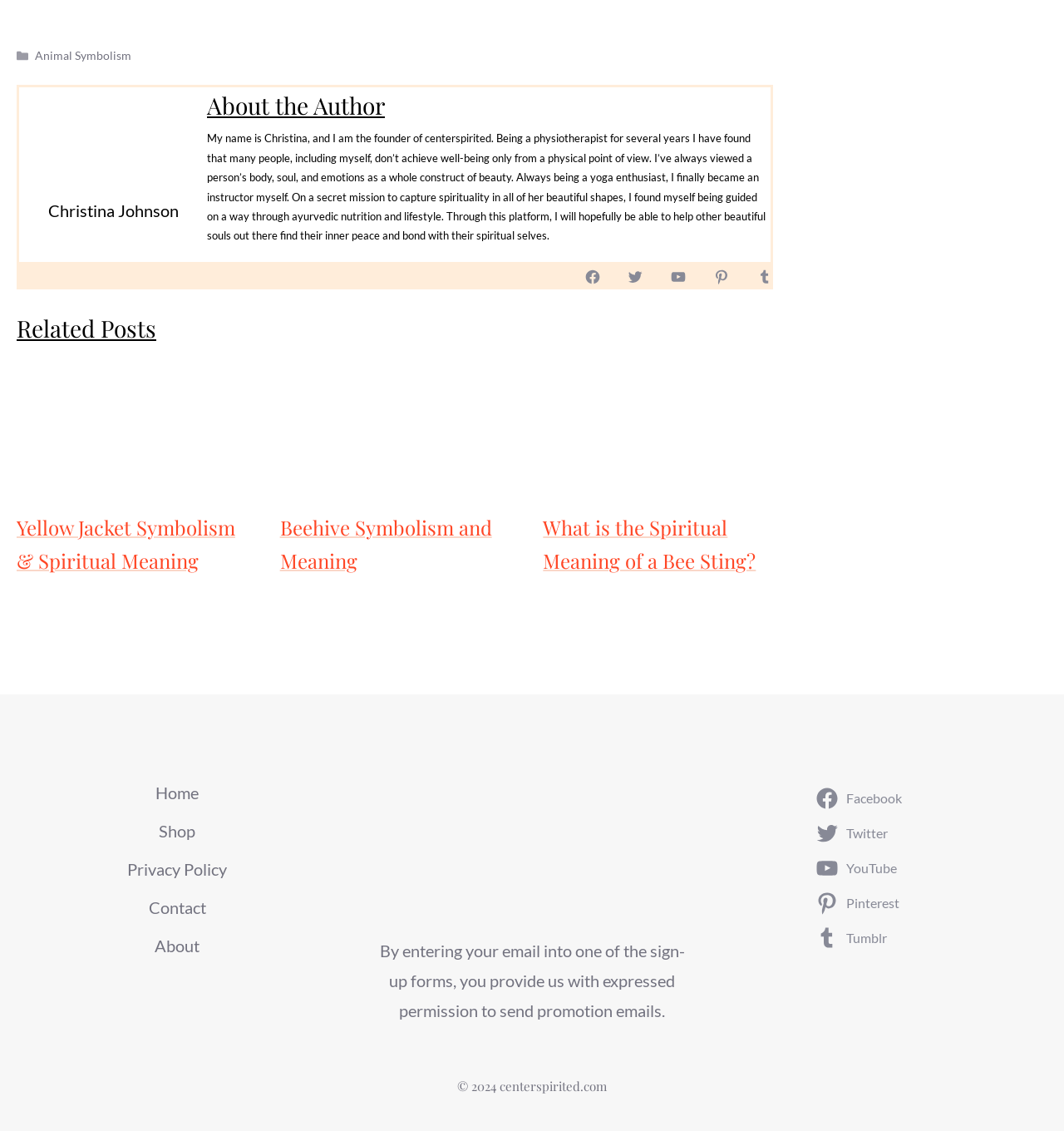Find the bounding box coordinates of the area that needs to be clicked in order to achieve the following instruction: "Follow the author on Facebook". The coordinates should be specified as four float numbers between 0 and 1, i.e., [left, top, right, bottom].

[0.549, 0.238, 0.564, 0.252]